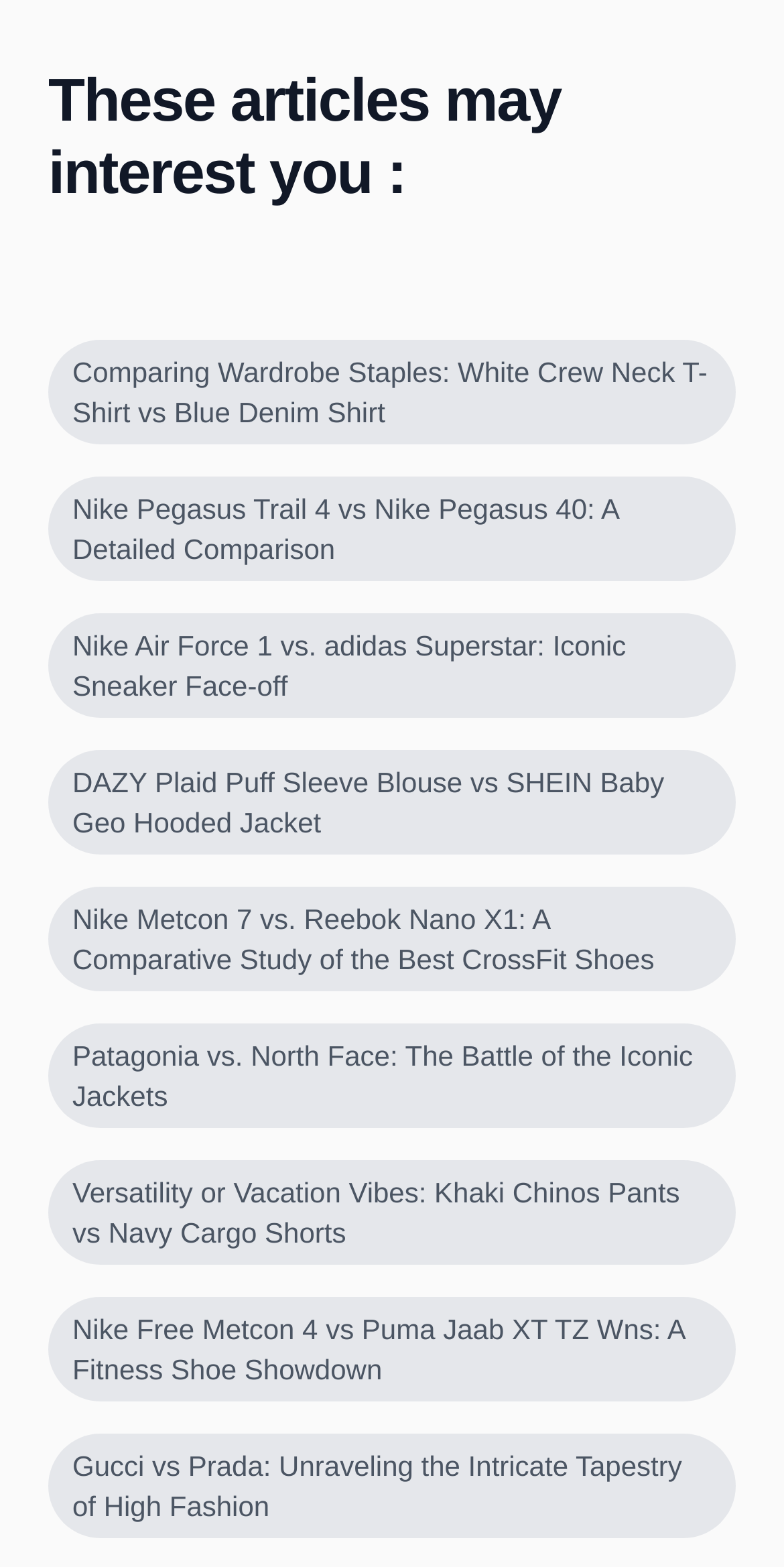How many articles are on this webpage?
Examine the screenshot and reply with a single word or phrase.

11